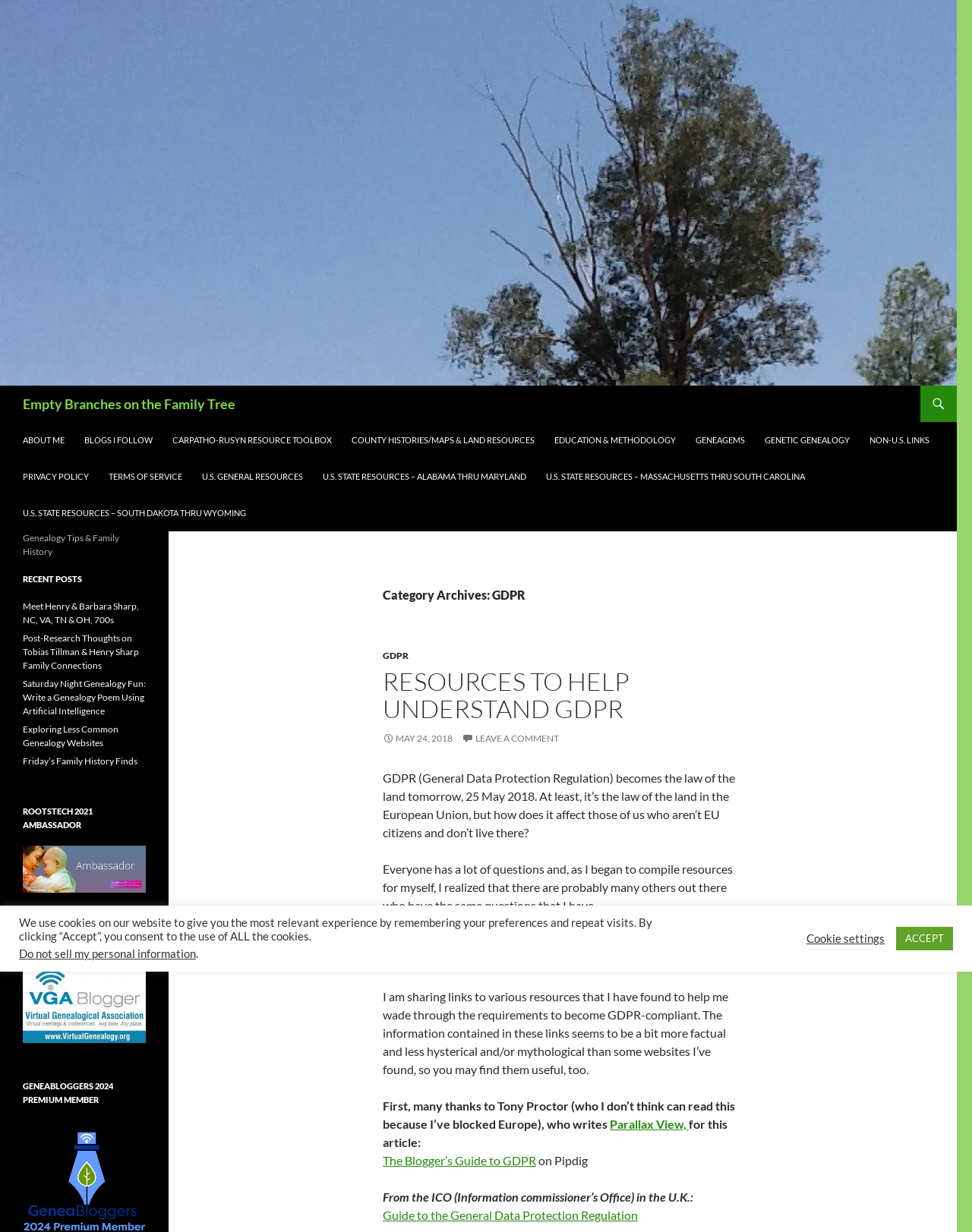What is the main topic of this webpage? Analyze the screenshot and reply with just one word or a short phrase.

Genealogy